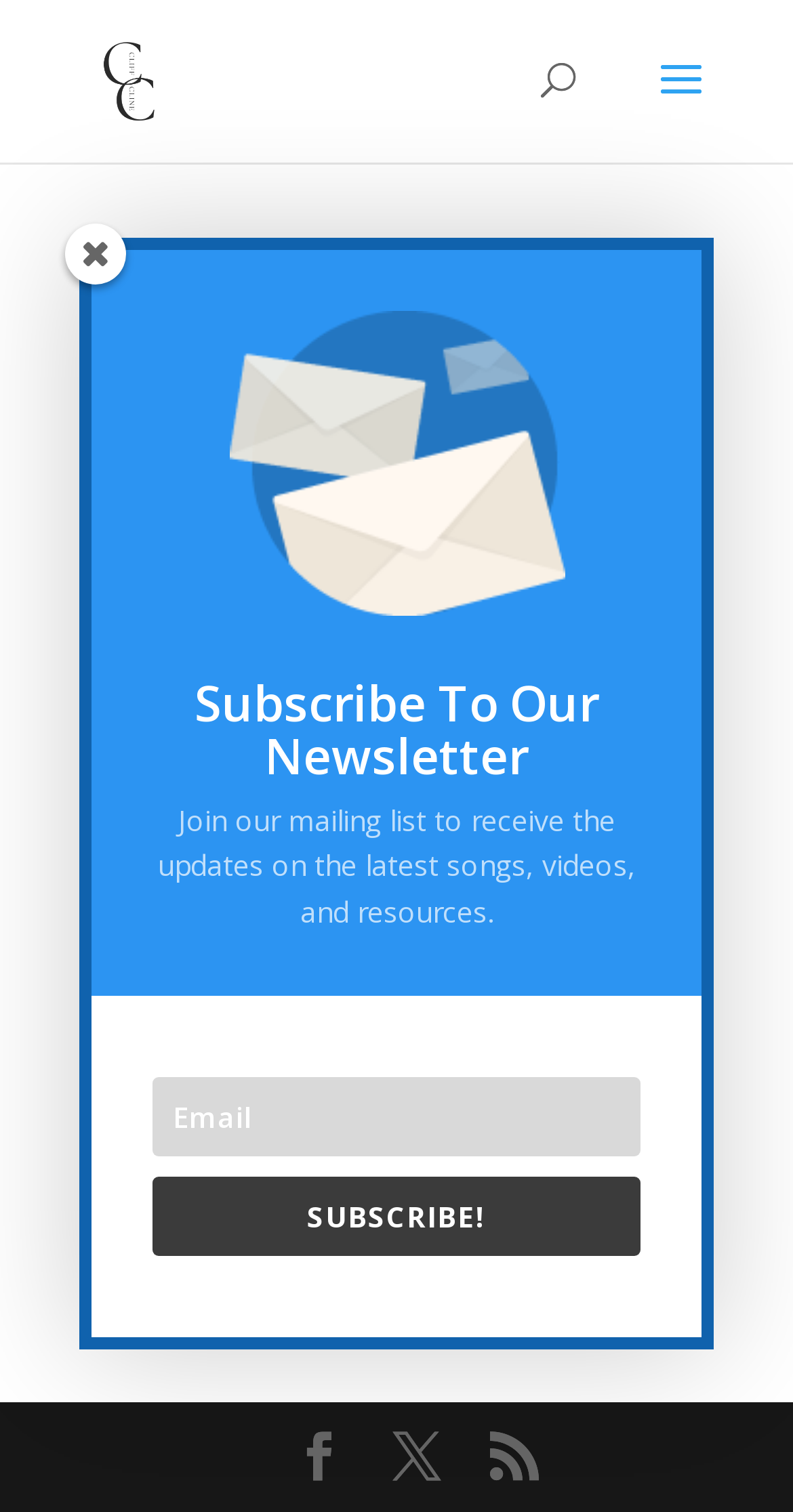What is the title of the article?
Refer to the image and respond with a one-word or short-phrase answer.

From the Studio